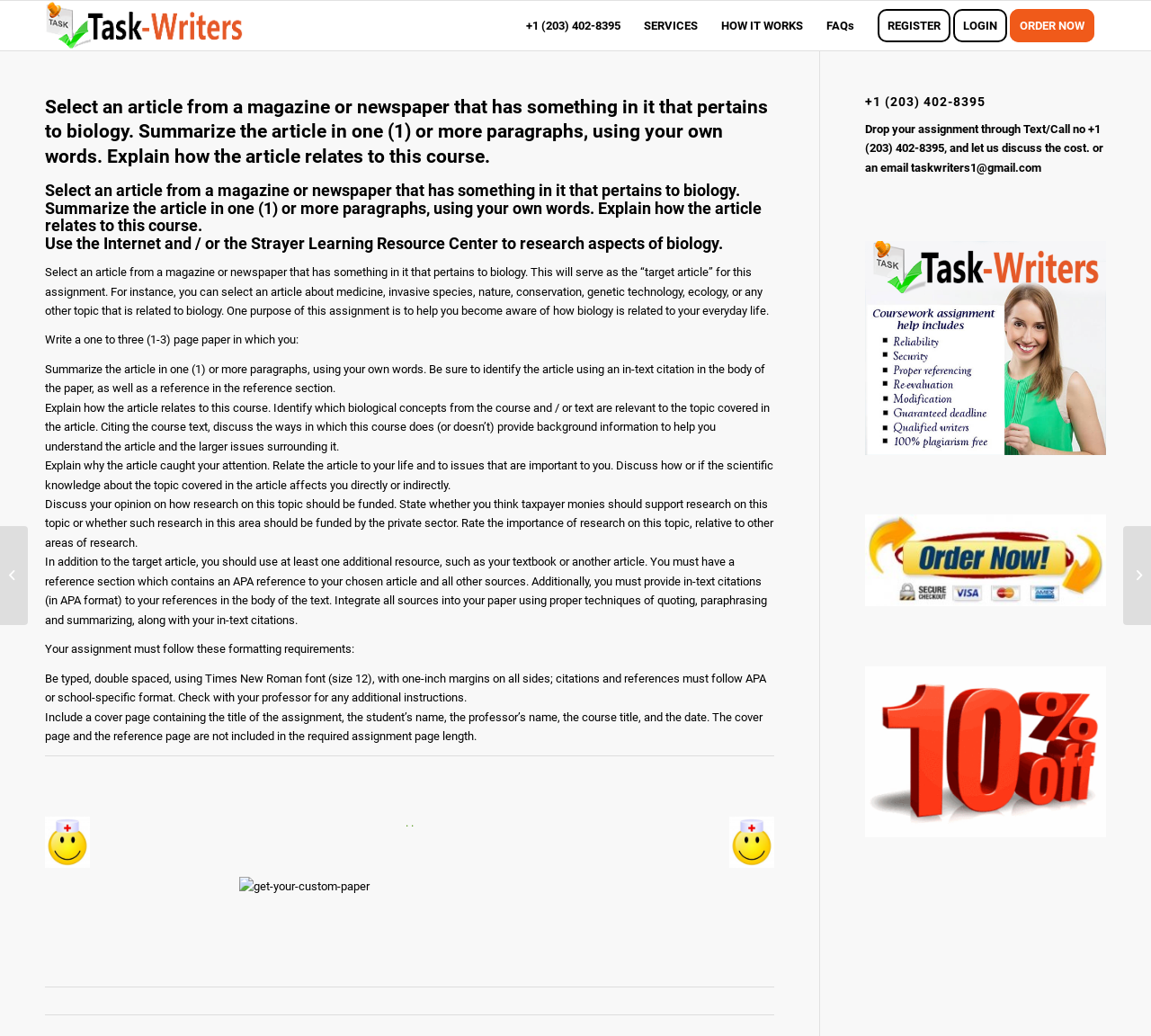Offer an in-depth caption of the entire webpage.

This webpage appears to be an assignment page for a biology course. At the top, there is a header section with a logo and a menu bar containing several menu items, including "SERVICES", "HOW IT WORKS", "FAQs", "REGISTER", "LOGIN", and "ORDER NOW". 

Below the header section, there is a main content area with a heading that describes the assignment, which involves selecting an article related to biology and summarizing it in one or more paragraphs. The article should be related to the course, and the student should explain how the article relates to the course and their everyday life.

The main content area is divided into several sections, each describing a specific task or requirement for the assignment. There are five sections in total, each with a heading and several paragraphs of text. The sections describe the tasks of summarizing the article, explaining how the article relates to the course, explaining why the article caught the student's attention, discussing how research on the topic should be funded, and providing formatting requirements for the assignment.

Throughout the main content area, there are several images, including a "Tasks Writer" logo, a "smile" icon, and an image with the text "get-your-custom-paper". There are also several separators, which are horizontal lines that divide the content into sections.

On the right side of the page, there is a complementary section with a heading and several paragraphs of text. This section appears to be an advertisement or a call to action, encouraging students to drop their assignments through a phone number or email and discuss the cost.

At the bottom of the page, there are two links to external resources, one with a title related to exponents and another with a title related to a qualitative research critique.